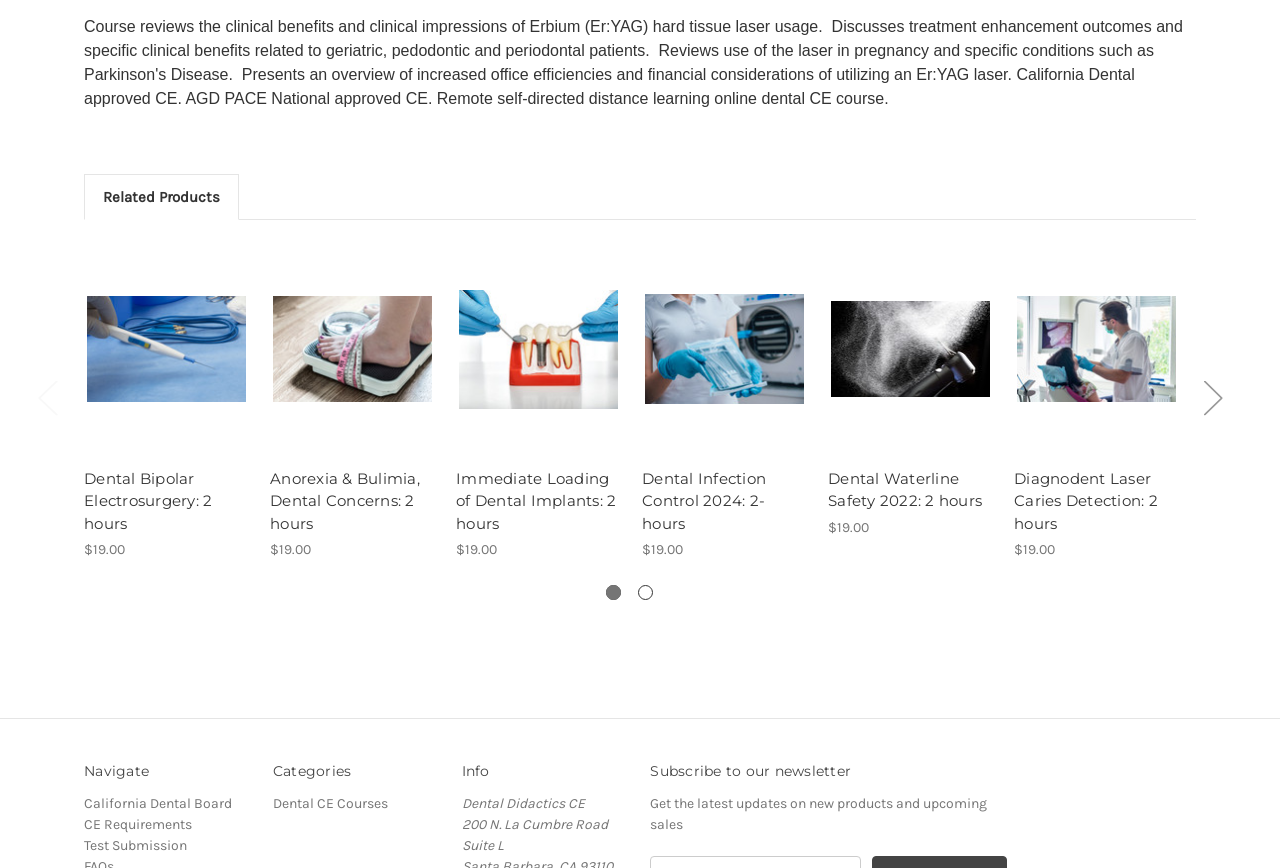Answer with a single word or phrase: 
What is the name of the first product?

Dental Bipolar Electrosurgery